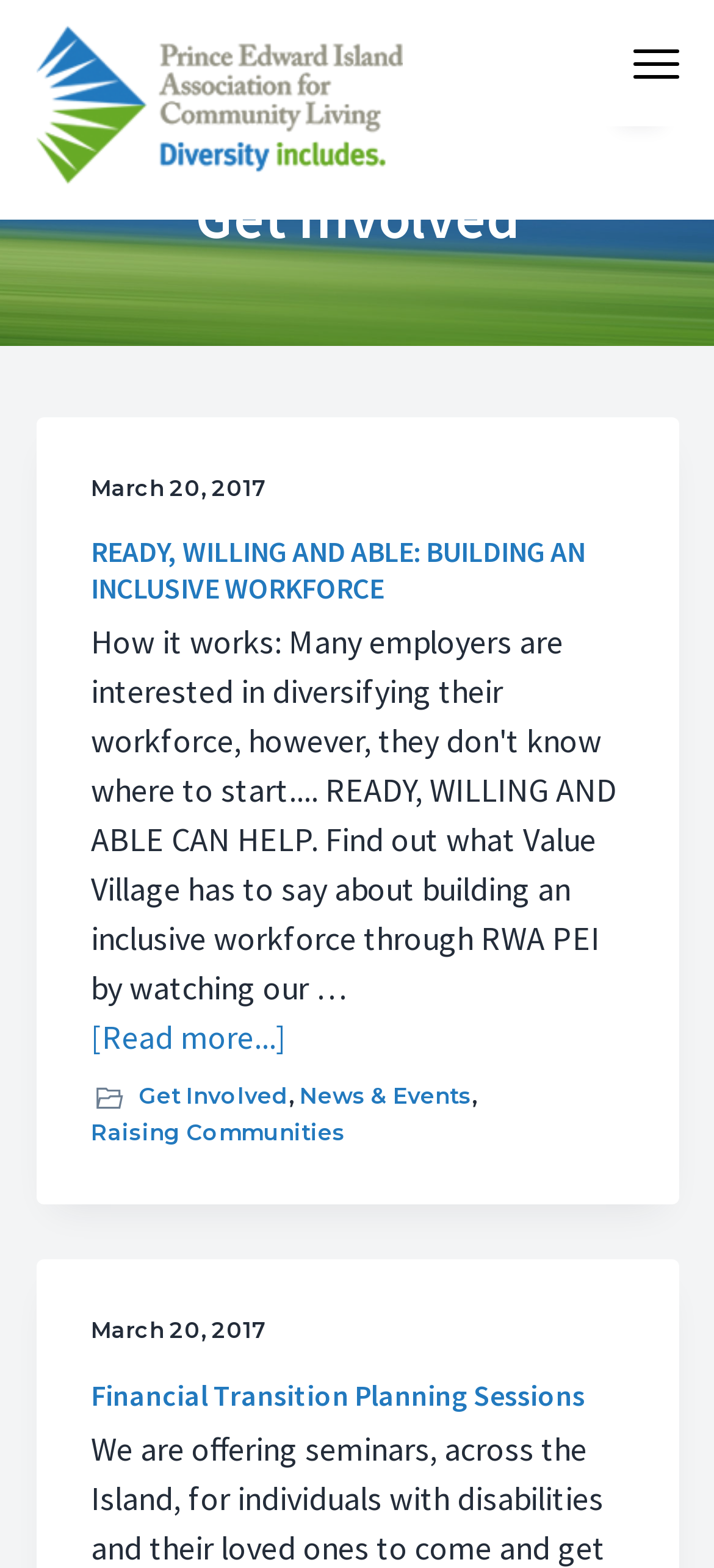What is the date of the first article?
Using the image provided, answer with just one word or phrase.

March 20, 2017